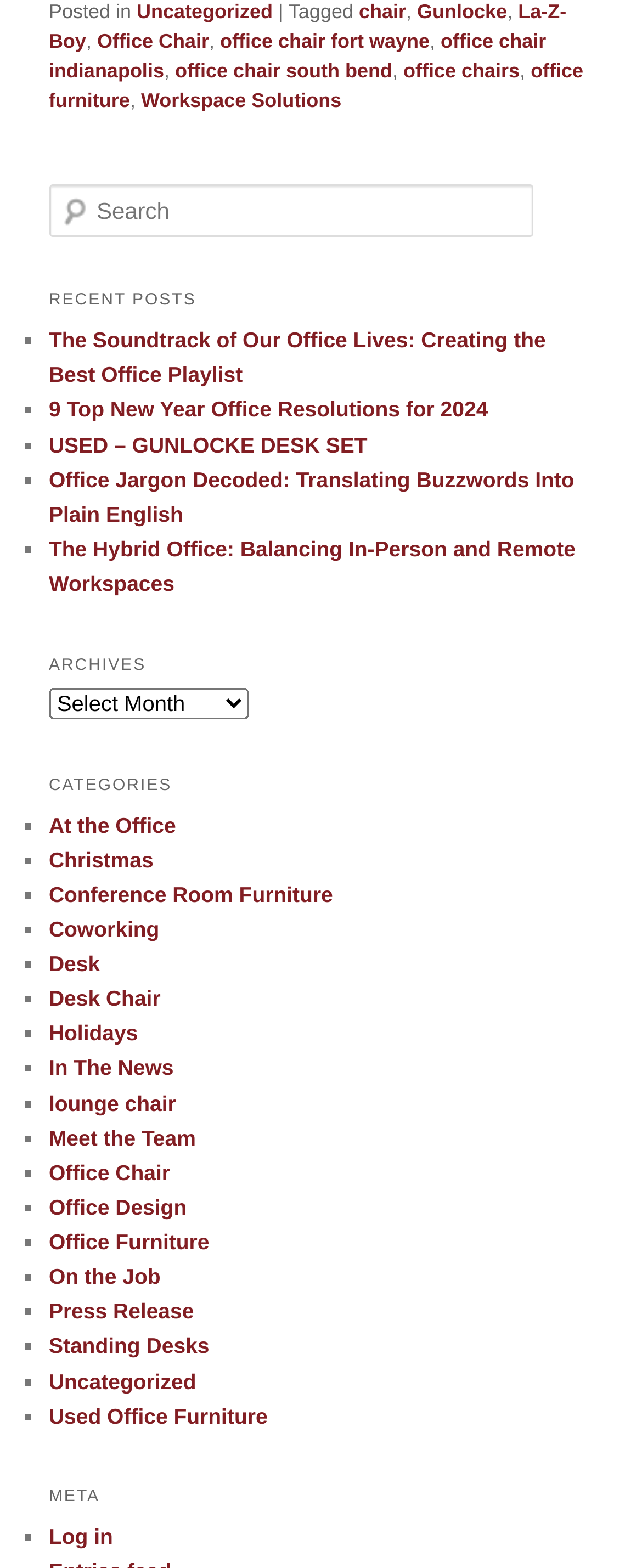Please respond to the question with a concise word or phrase:
What is the purpose of the 'CATEGORIES' section?

To categorize blog posts